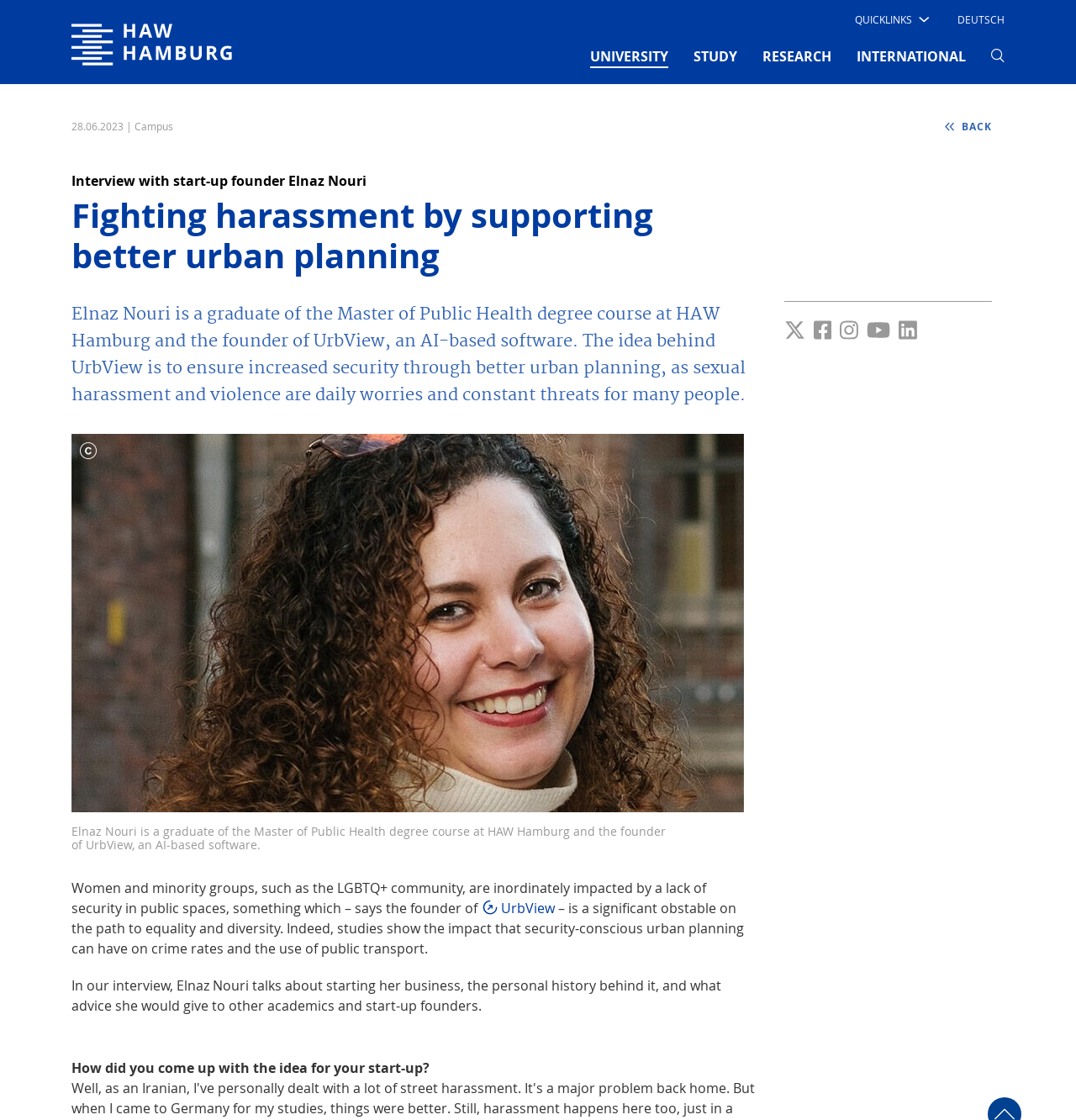Based on the visual content of the image, answer the question thoroughly: What is the name of the university?

I found the answer by looking at the link element with the text 'Hamburg University of Applied Sciences' which is located at the top left of the webpage.